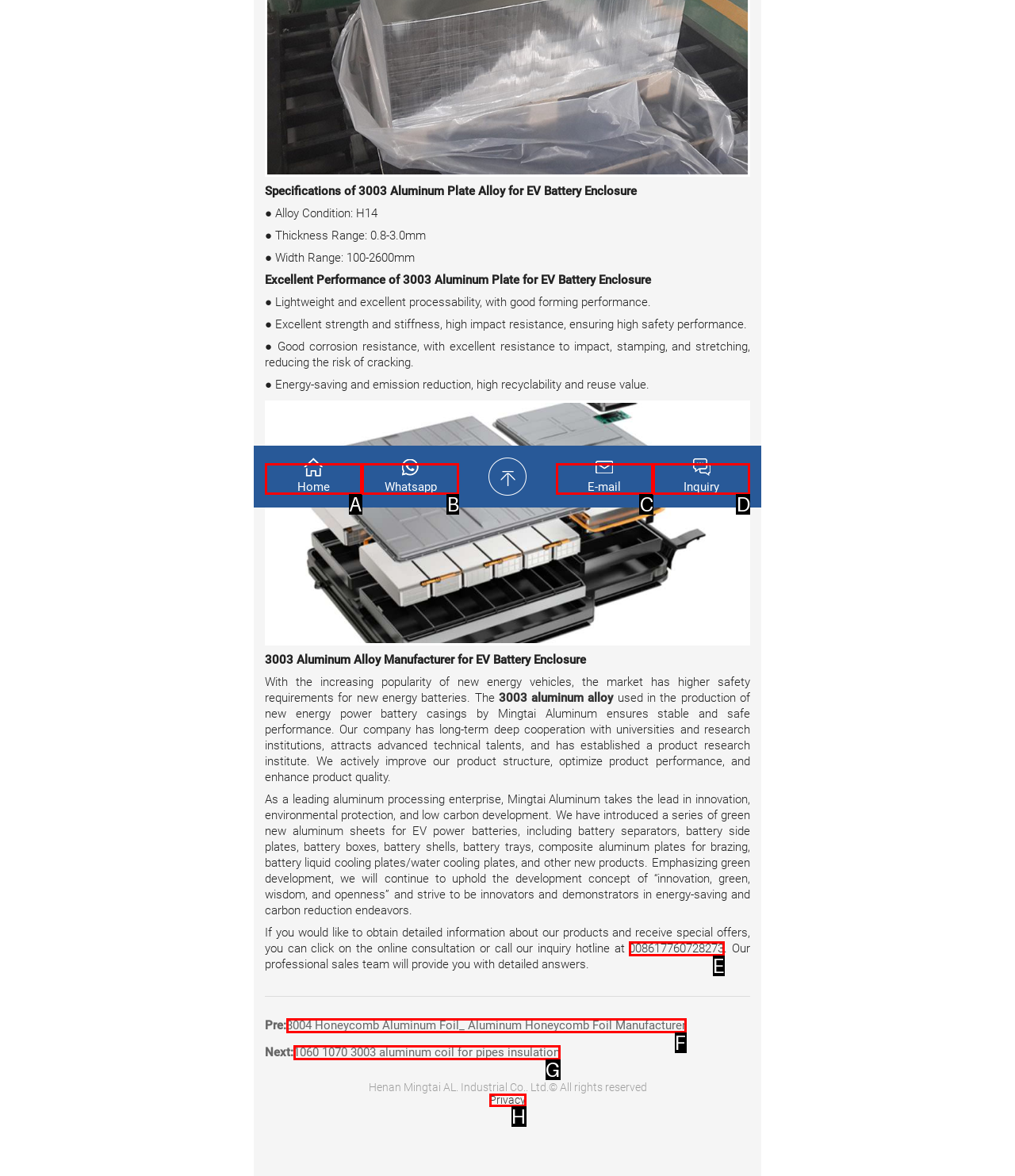Based on the description: 008617760728273, select the HTML element that fits best. Provide the letter of the matching option.

E